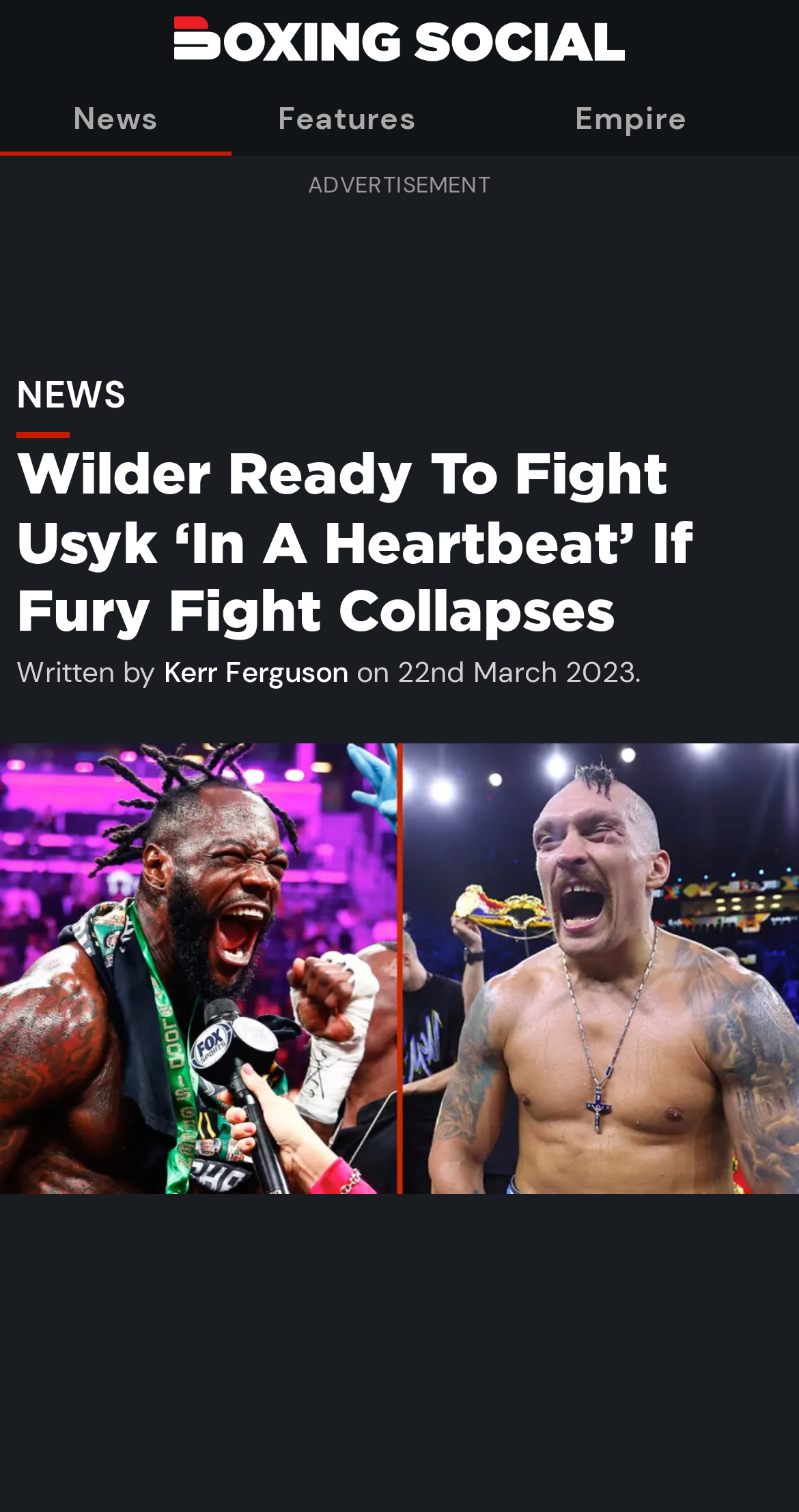Carefully examine the image and provide an in-depth answer to the question: What is the name of the website?

I determined the name of the website by looking at the link element with the text 'Boxing Social' at the top of the webpage, which is likely to be the website's logo or title.